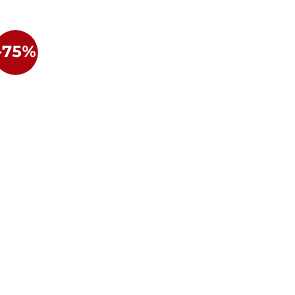What type of products are displayed?
Based on the image, respond with a single word or phrase.

Lingerie